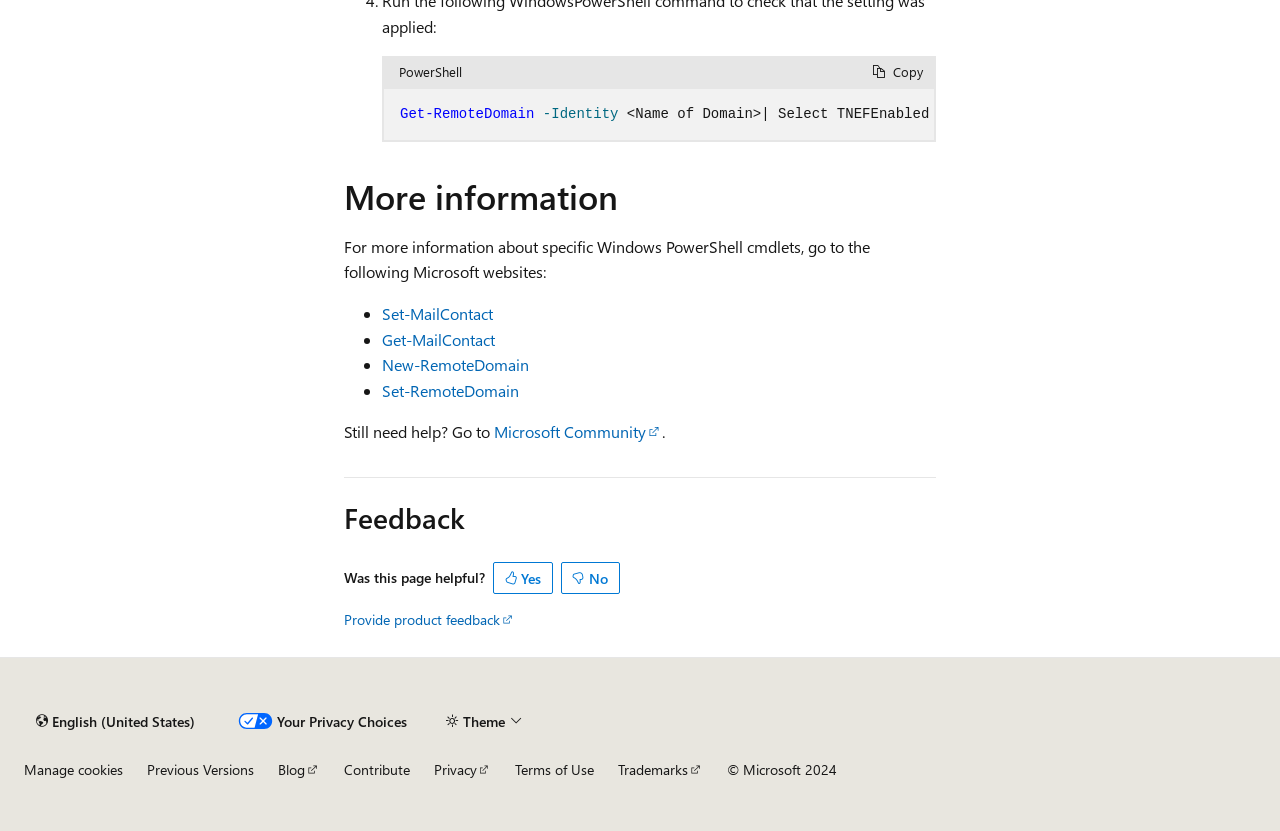Identify the bounding box coordinates of the region that should be clicked to execute the following instruction: "Provide product feedback".

[0.269, 0.734, 0.402, 0.757]